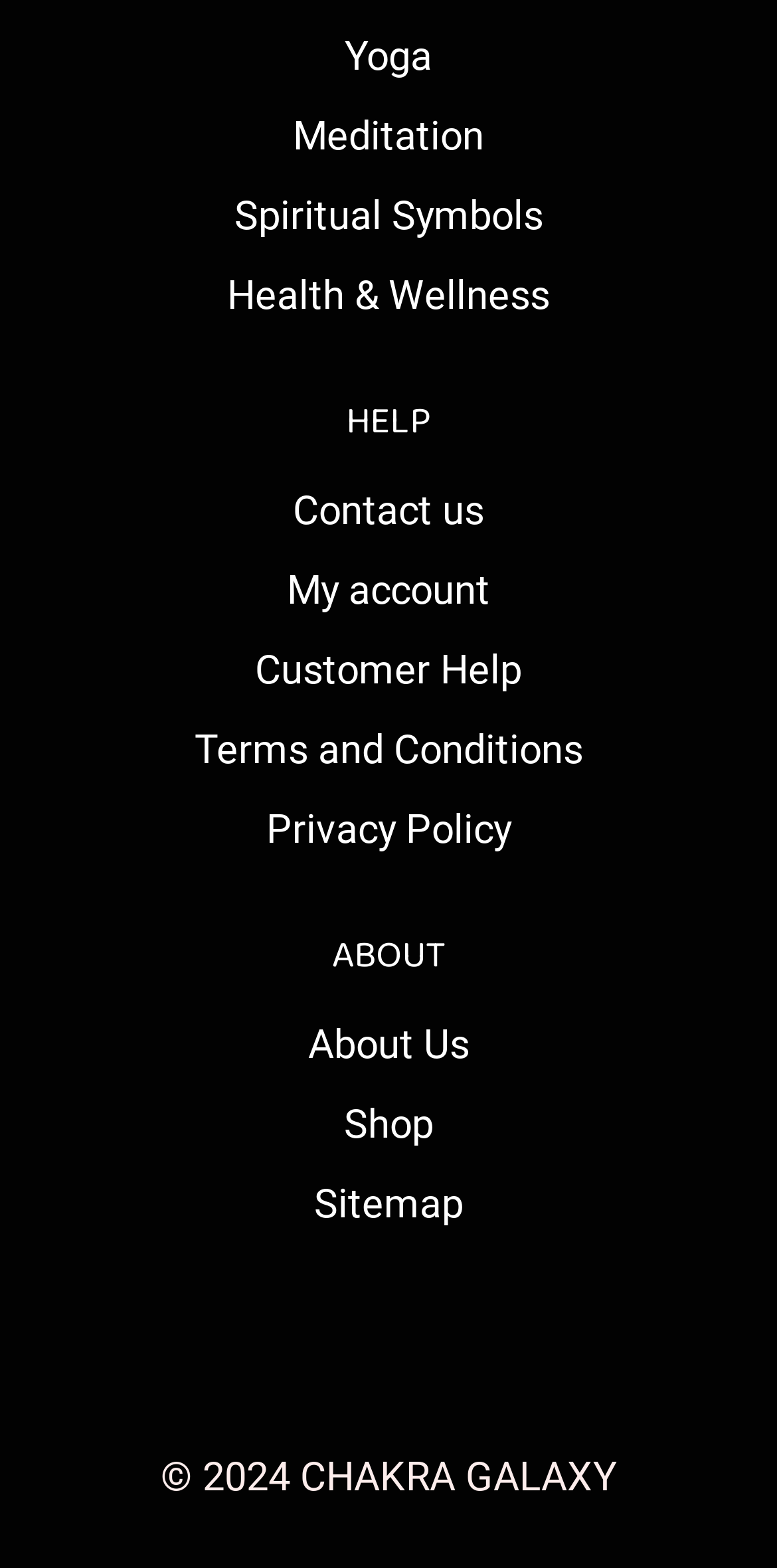Identify the bounding box coordinates for the UI element described as: "Health & Wellness". The coordinates should be provided as four floats between 0 and 1: [left, top, right, bottom].

[0.062, 0.163, 0.938, 0.214]